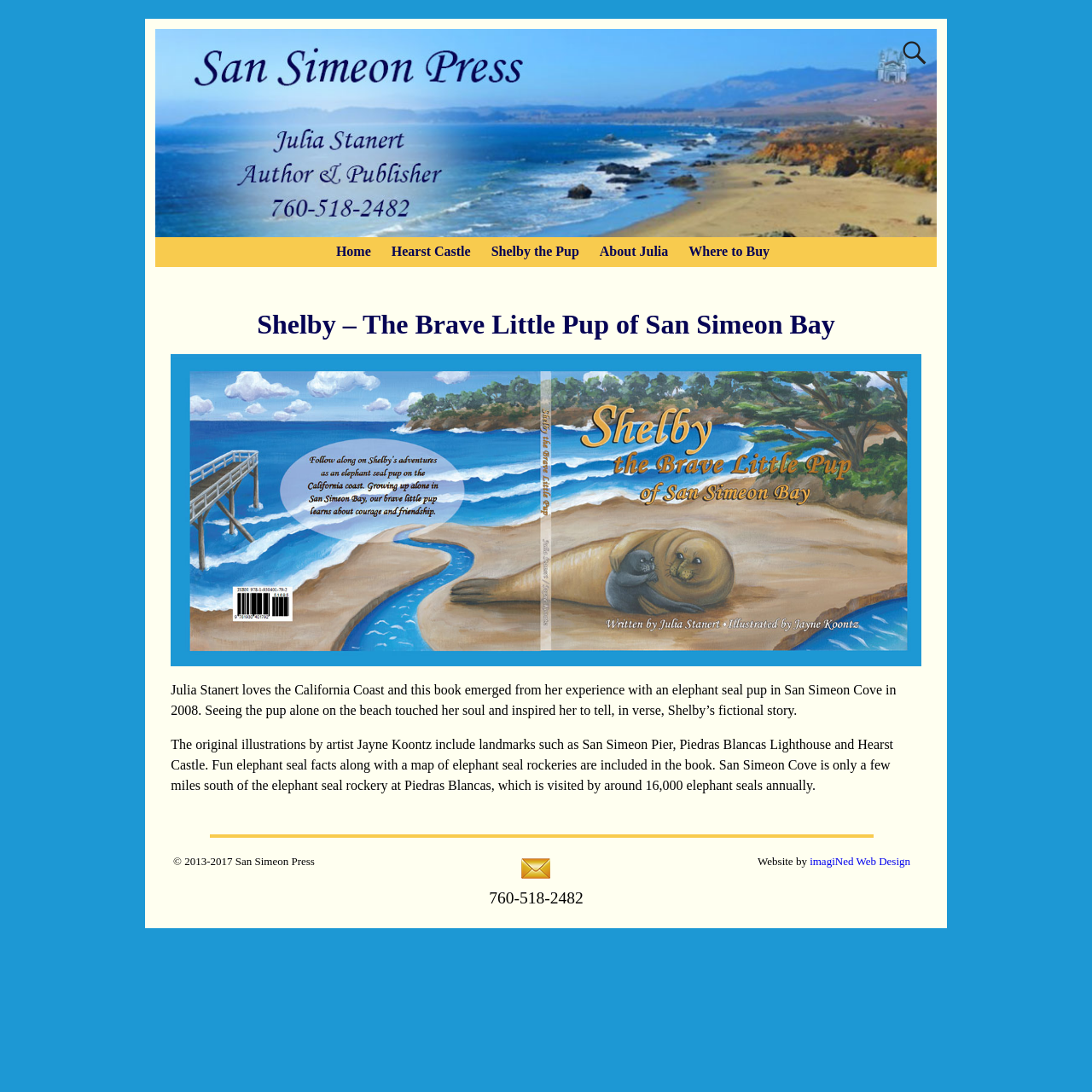What is the name of the artist who created the original illustrations?
Give a detailed and exhaustive answer to the question.

The name of the artist who created the original illustrations can be found in the StaticText element that describes the book, which mentions 'The original illustrations by artist Jayne Koontz include landmarks such as San Simeon Pier, Piedras Blancas Lighthouse and Hearst Castle.'